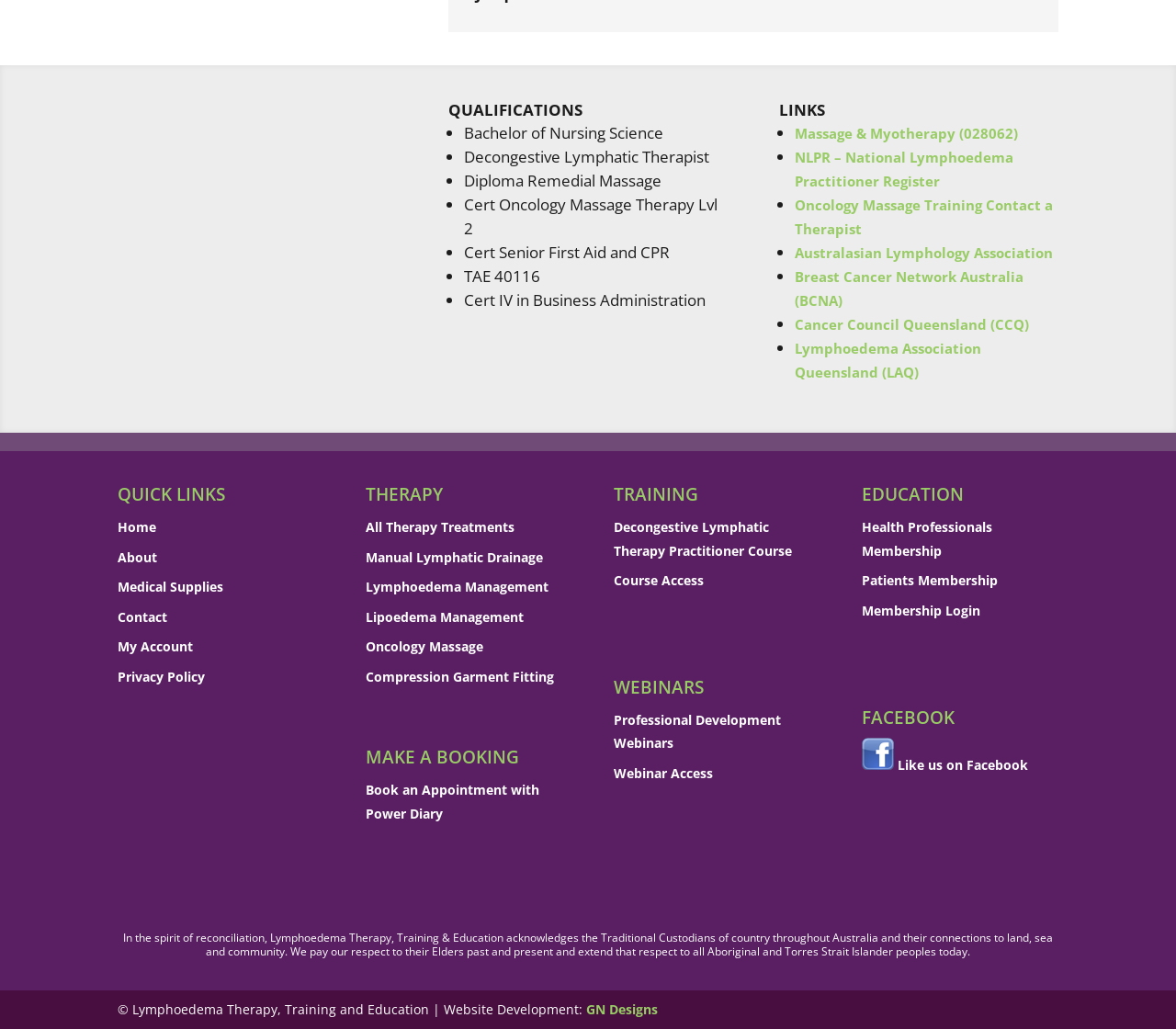Pinpoint the bounding box coordinates of the clickable element needed to complete the instruction: "Click on the 'Home' link". The coordinates should be provided as four float numbers between 0 and 1: [left, top, right, bottom].

[0.1, 0.504, 0.133, 0.521]